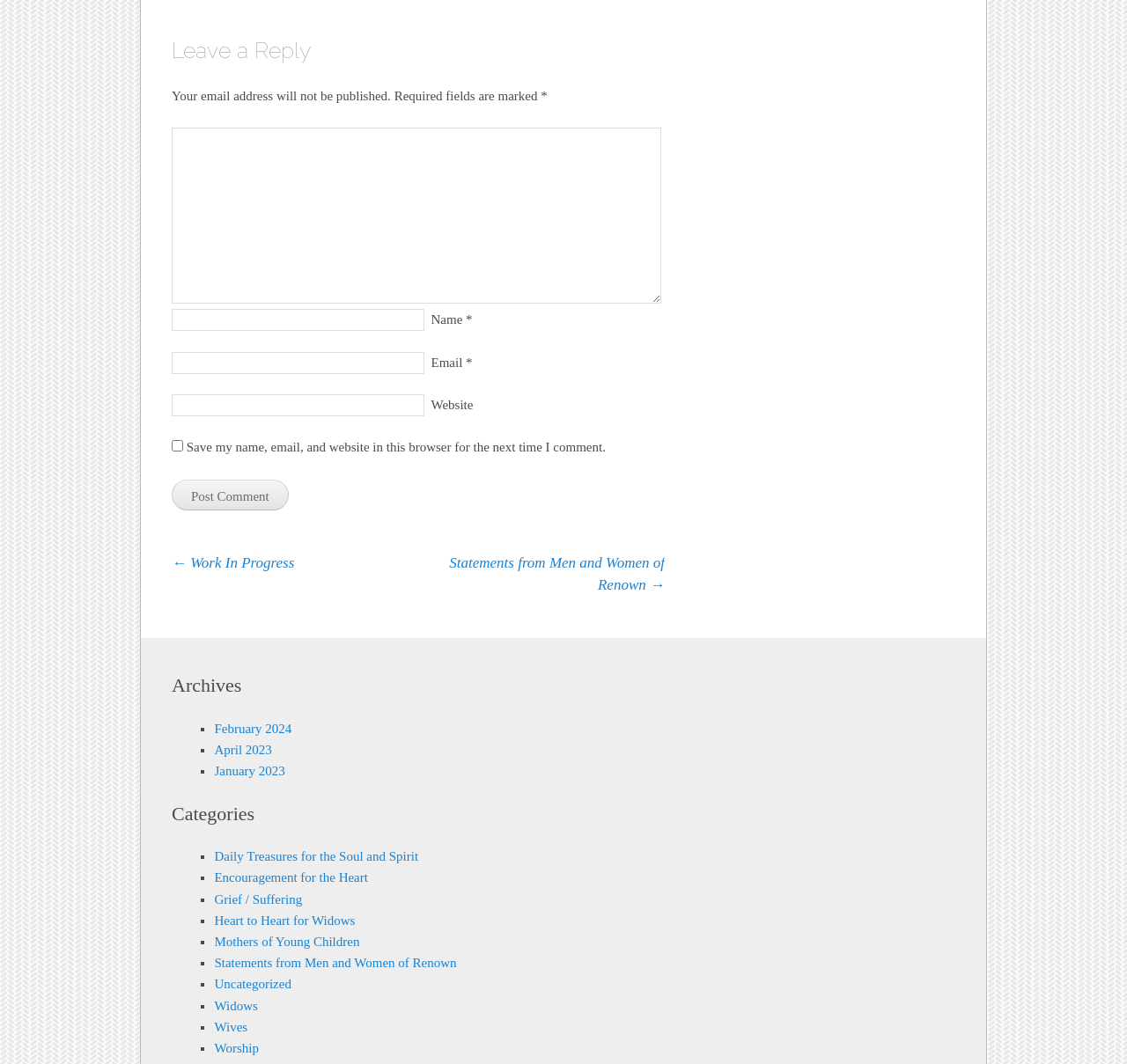Using the webpage screenshot, locate the HTML element that fits the following description and provide its bounding box: "name="submit" value="Post Comment"".

[0.152, 0.451, 0.256, 0.48]